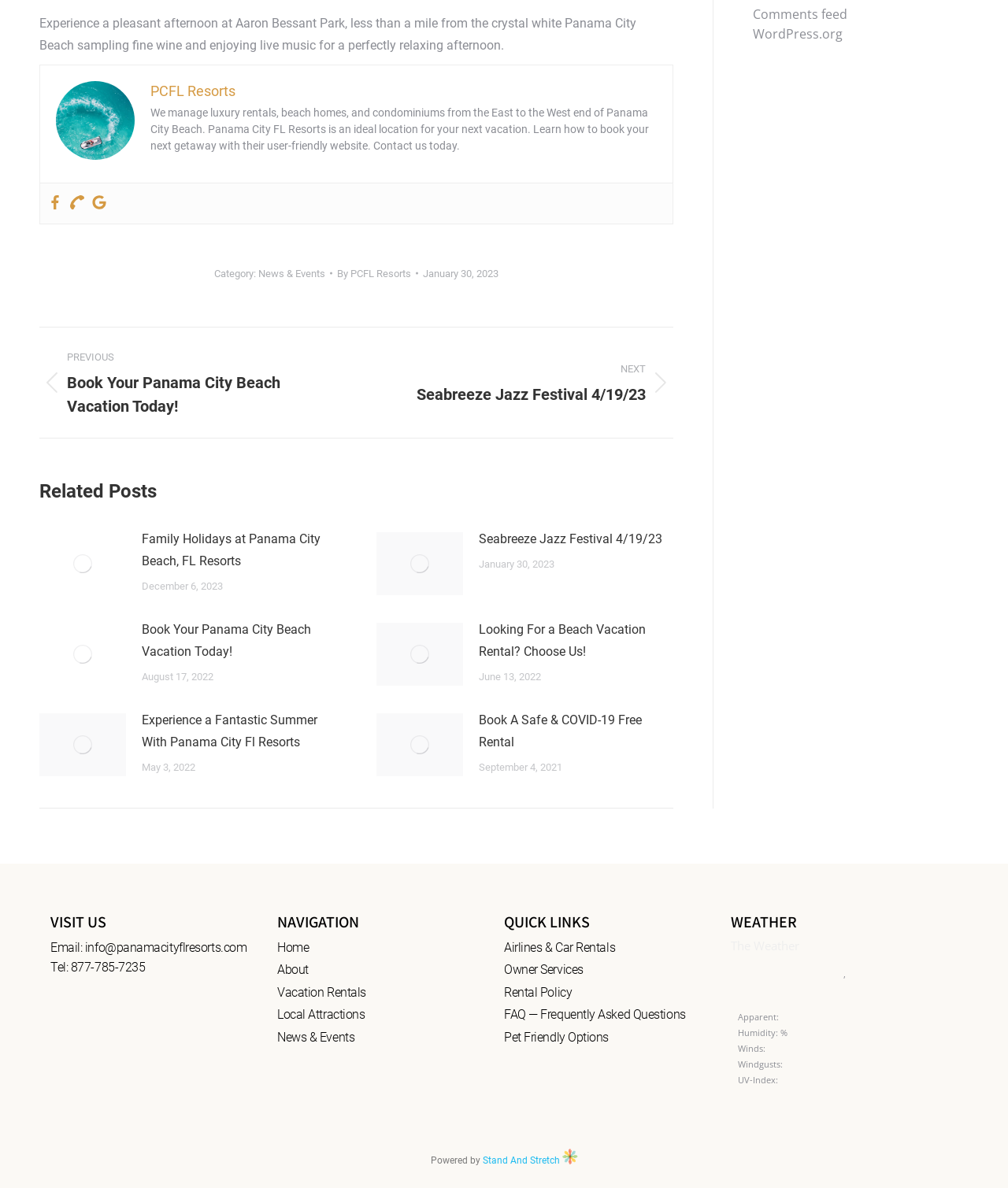Please determine the bounding box coordinates for the UI element described here. Use the format (top-left x, top-left y, bottom-right x, bottom-right y) with values bounded between 0 and 1: News & Events

[0.275, 0.865, 0.5, 0.882]